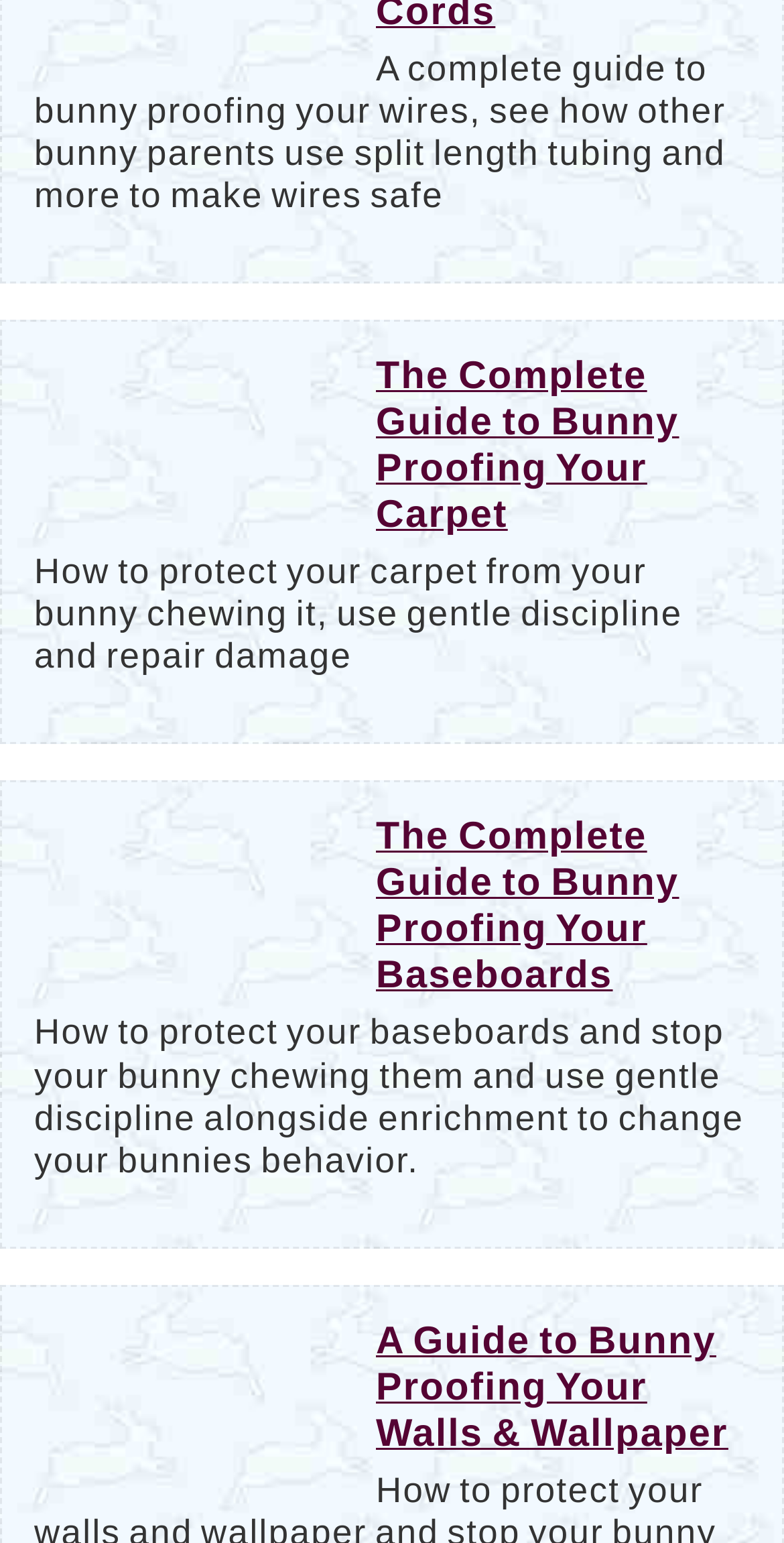What is the focus of the guides on this webpage?
Give a detailed explanation using the information visible in the image.

The guides on the webpage seem to focus on both preventing damage caused by bunnies and repairing any damage that has already been done. The text mentions 'protect your carpet', 'stop your bunny chewing', and 'repair damage', indicating that the guides cover both preventative measures and repair techniques.